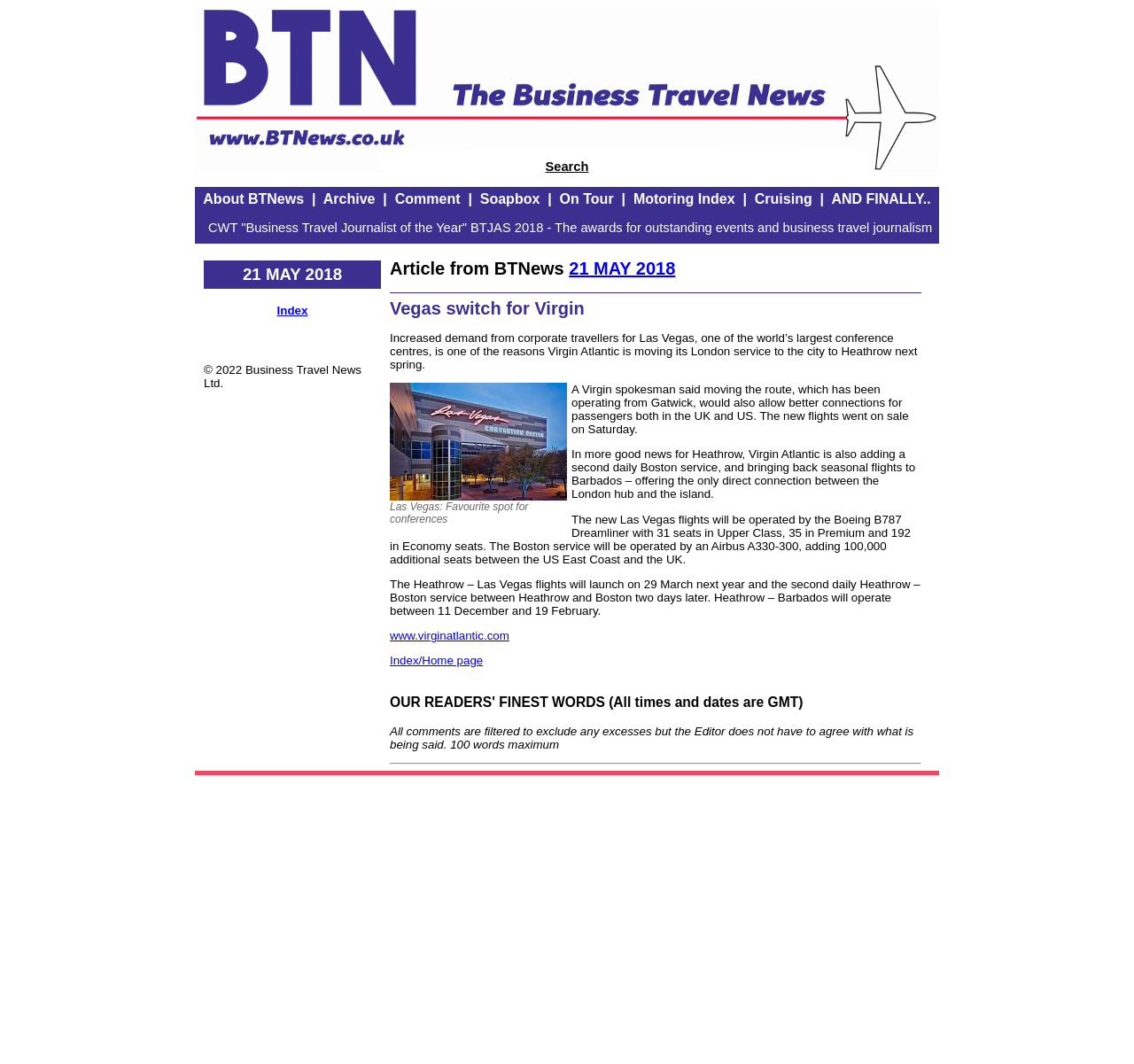Given the content of the image, can you provide a detailed answer to the question?
What is the maximum number of words allowed for comments?

The maximum number of words allowed for comments is mentioned in the static text 'All comments are filtered to exclude any excesses but the Editor does not have to agree with what is being said. 100 words maximum' which is located at the bottom of the webpage.